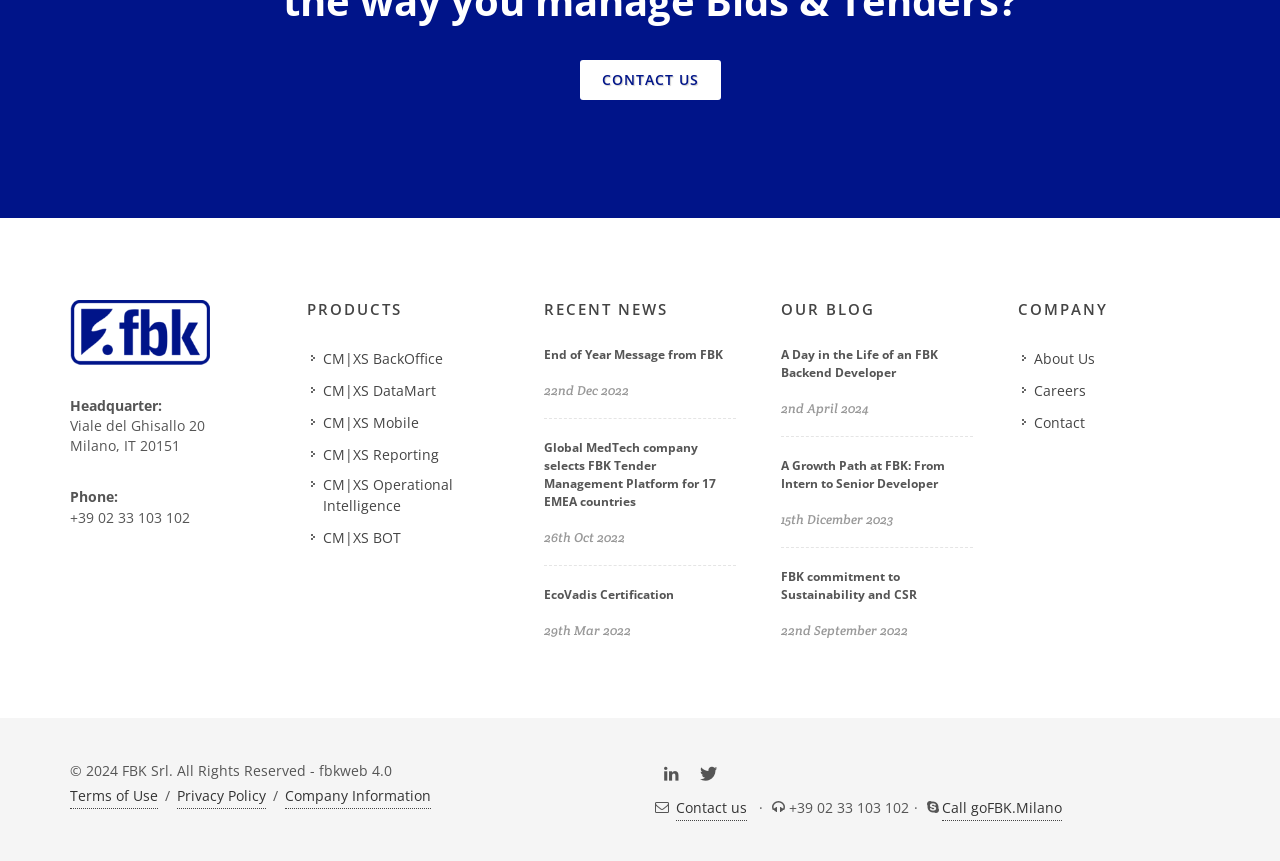Pinpoint the bounding box coordinates of the clickable element to carry out the following instruction: "View CM|XS BackOffice."

[0.243, 0.404, 0.349, 0.428]